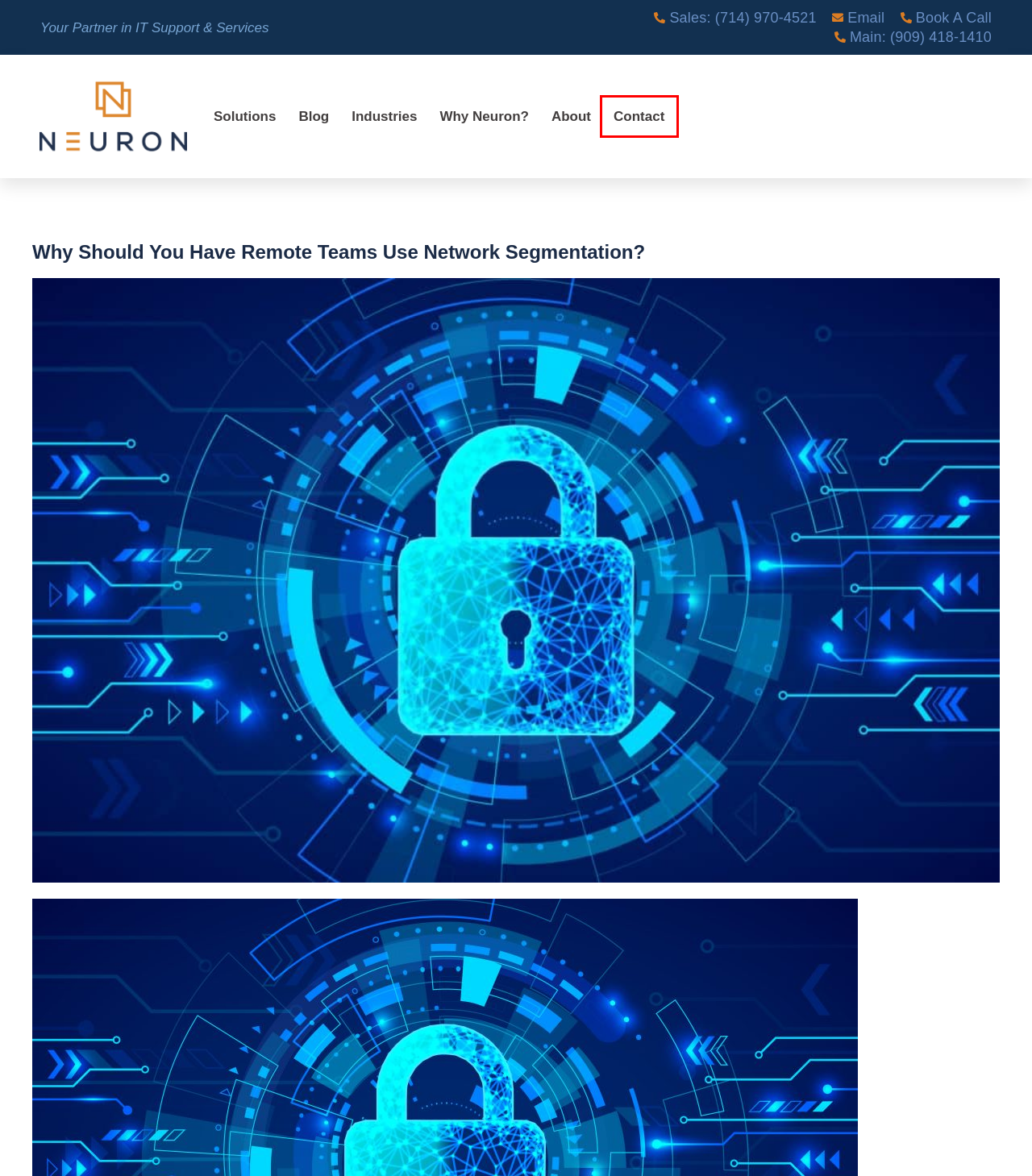Look at the screenshot of a webpage where a red bounding box surrounds a UI element. Your task is to select the best-matching webpage description for the new webpage after you click the element within the bounding box. The available options are:
A. General Terms & Conditions - Neuron
B. Blog For Neuron Computers
C. Managed Service Provider - Neuron Computers
D. Privacy Policy And Protection | Neuron Computers
E. Calendly - Kevin Sipma
F. Industry Expertise For Burbank Companies | Neuron Computers
G. Contact | Neuron Computers
H. 6 Best Practices For Cybersecurity Risk Management - Neuron

G